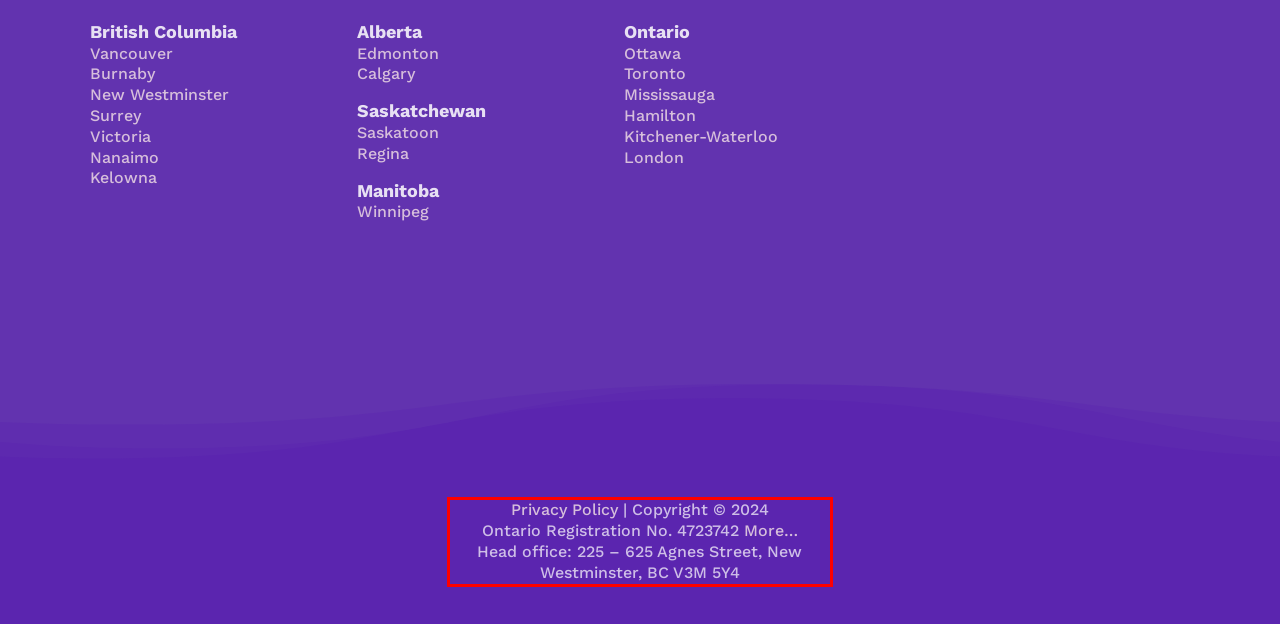Identify and extract the text within the red rectangle in the screenshot of the webpage.

Privacy Policy | Copyright © 2024 Ontario Registration No. 4723742 More… Head office: 225 – 625 Agnes Street, New Westminster, BC V3M 5Y4